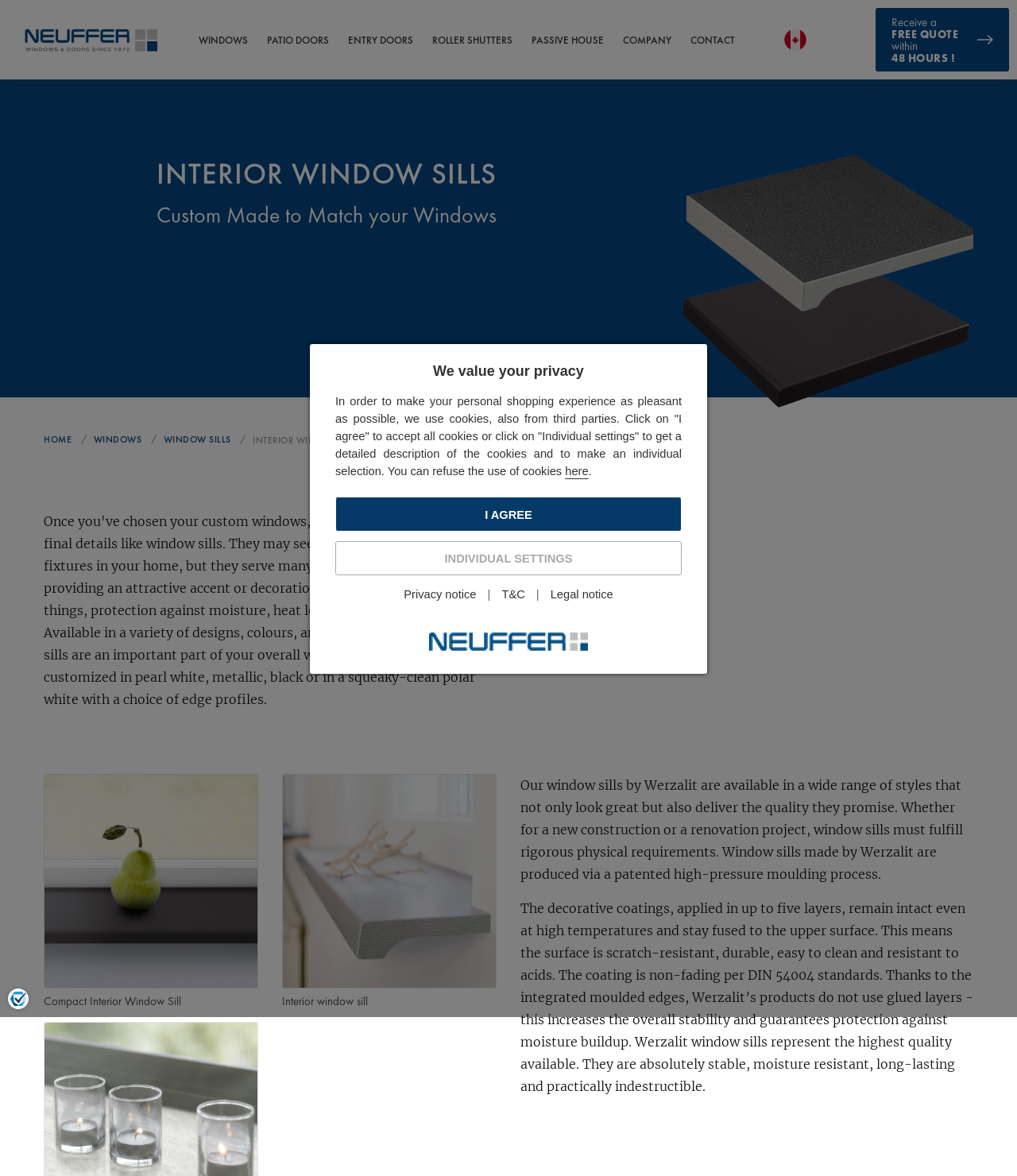Determine the bounding box coordinates for the area that needs to be clicked to fulfill this task: "Click on the 'INTERIOR WINDOW SILLS' link". The coordinates must be given as four float numbers between 0 and 1, i.e., [left, top, right, bottom].

[0.248, 0.369, 0.357, 0.379]